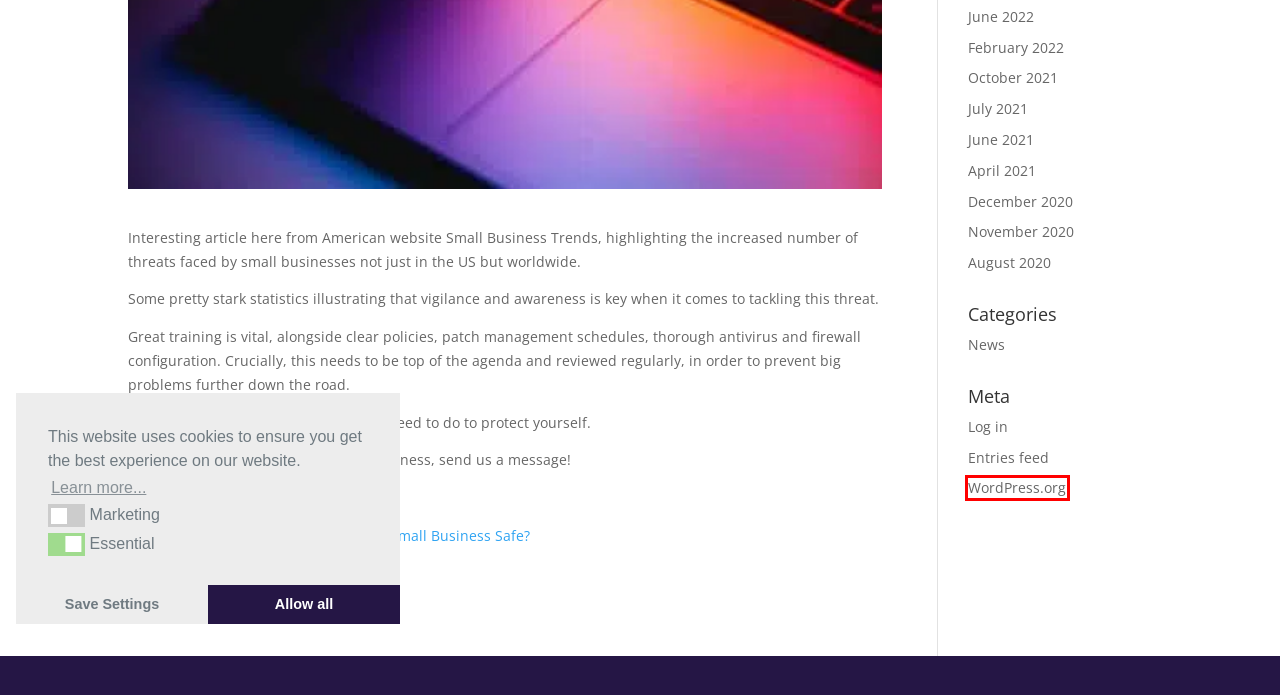Observe the provided screenshot of a webpage with a red bounding box around a specific UI element. Choose the webpage description that best fits the new webpage after you click on the highlighted element. These are your options:
A. Data Protection Policy | Trusted Cyber Security Services Glasgow | Ascent Cyber
B. Log In ‹ Trusted Cyber Security Services Glasgow | Ascent Cyber — WordPress
C. Cyber Essentials Glasgow | Cyber Essentials Online
D. Trusted Cyber Security Services Glasgow | Ascent Cyber
E. Blog Tool, Publishing Platform, and CMS – WordPress.org English (UK)
F. News | Trusted Cyber Security Services Glasgow | Ascent Cyber
G. Privacy Policy | Trusted Cyber Security Services Glasgow | Ascent Cyber
H. What is Cyber Essentials? | Ascent Cyber

E